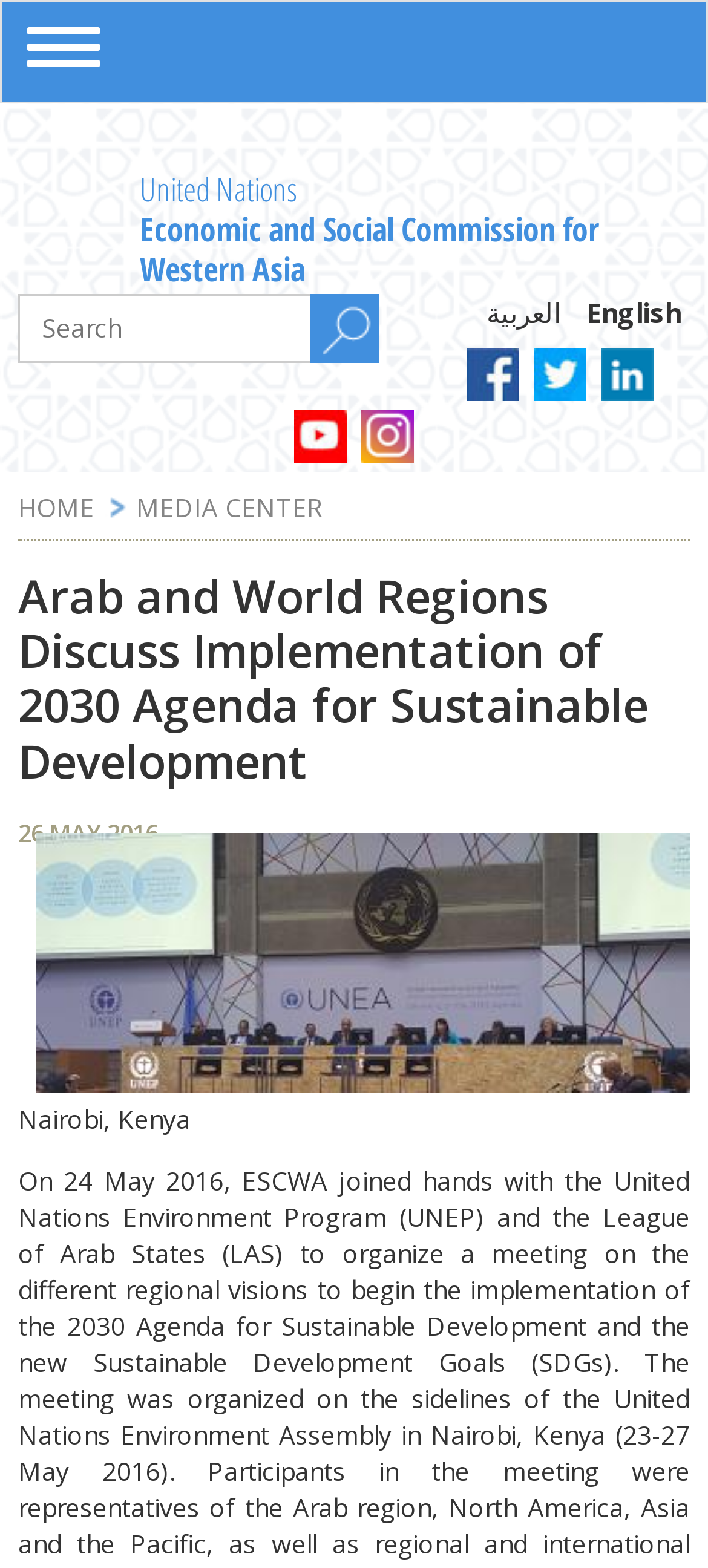Using a single word or phrase, answer the following question: 
What is the language of the webpage?

English